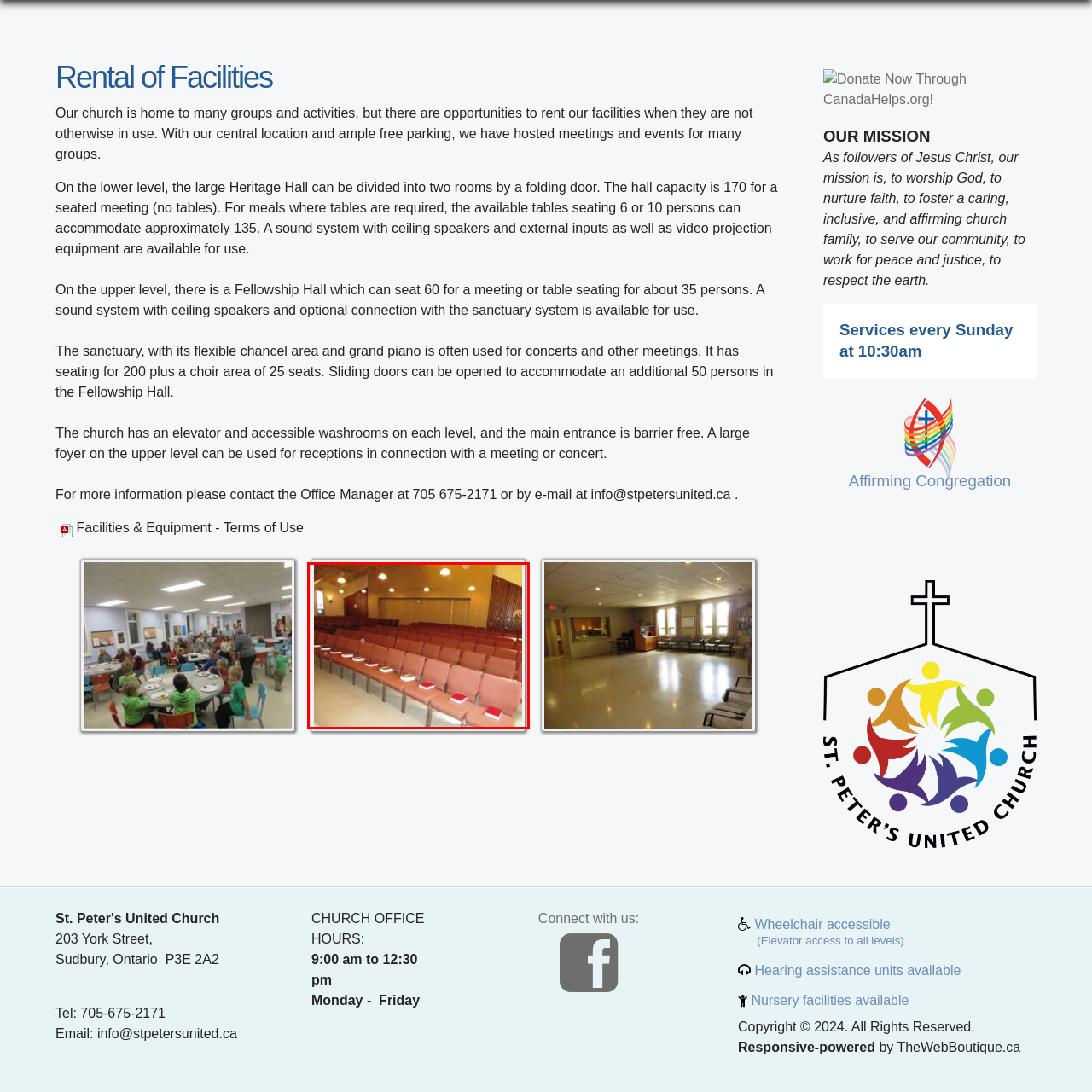Create a thorough and descriptive caption for the photo marked by the red boundary.

The image showcases the interior of a church's Fellowship Hall, arranged for a meeting or gathering. Neatly aligned rows of cushioned chairs, all in a warm shade of red, dominate the space, providing a welcoming atmosphere for visitors. Each chair is equipped with a book, possibly a hymn or service guide, placed thoughtfully on the seat, indicating preparation for an upcoming event. The warm lighting from the overhead fixtures complements the golden hues of the wall, creating an inviting ambiance. The overall layout reflects the hall's capacity for accommodating group activities, reinforcing the church's mission to serve as a community hub for various gatherings and functions.